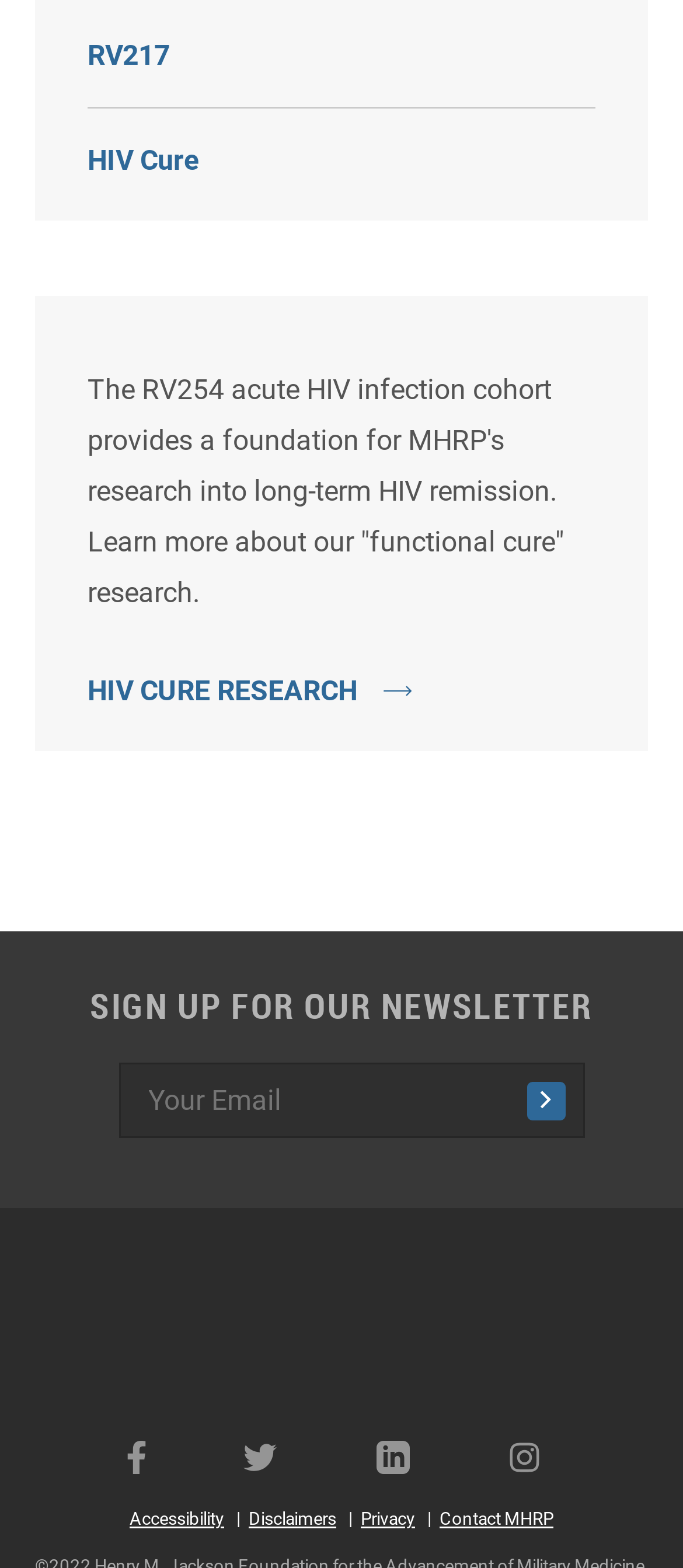Locate the bounding box coordinates of the area you need to click to fulfill this instruction: 'Submit your email address'. The coordinates must be in the form of four float numbers ranging from 0 to 1: [left, top, right, bottom].

[0.771, 0.69, 0.827, 0.714]